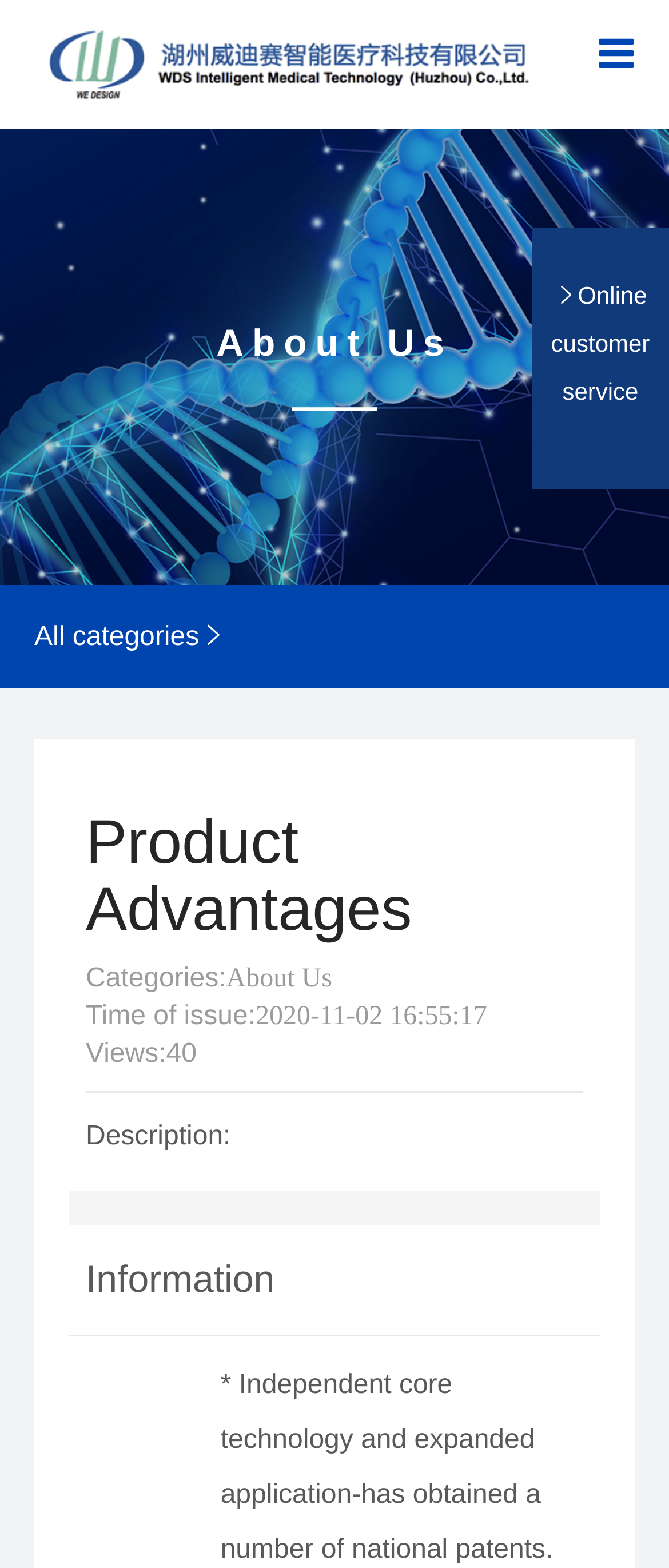Could you find the bounding box coordinates of the clickable area to complete this instruction: "Contact Us"?

[0.051, 0.525, 0.949, 0.582]